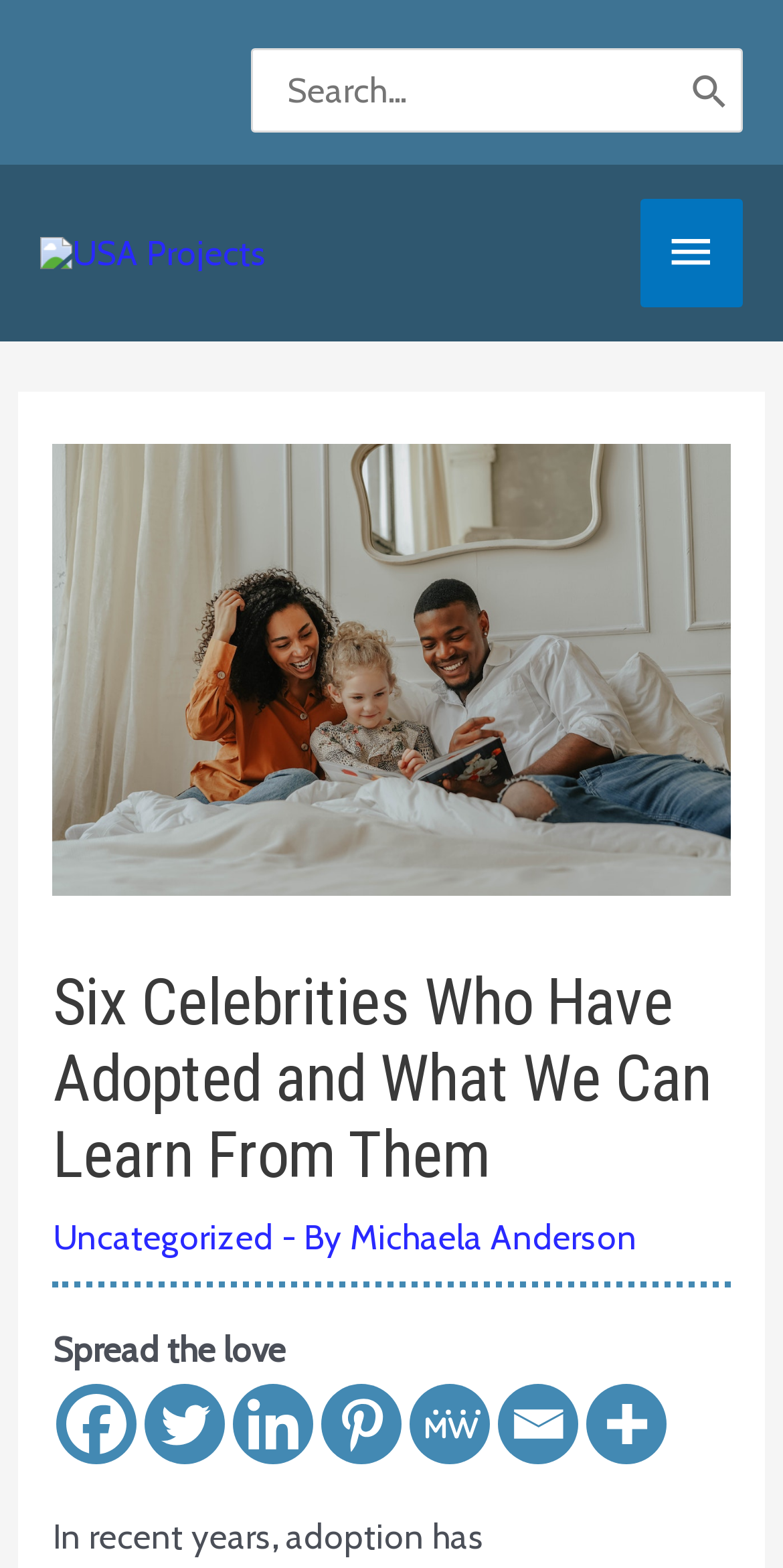Pinpoint the bounding box coordinates of the element you need to click to execute the following instruction: "Read about USA Projects". The bounding box should be represented by four float numbers between 0 and 1, in the format [left, top, right, bottom].

[0.051, 0.147, 0.341, 0.172]